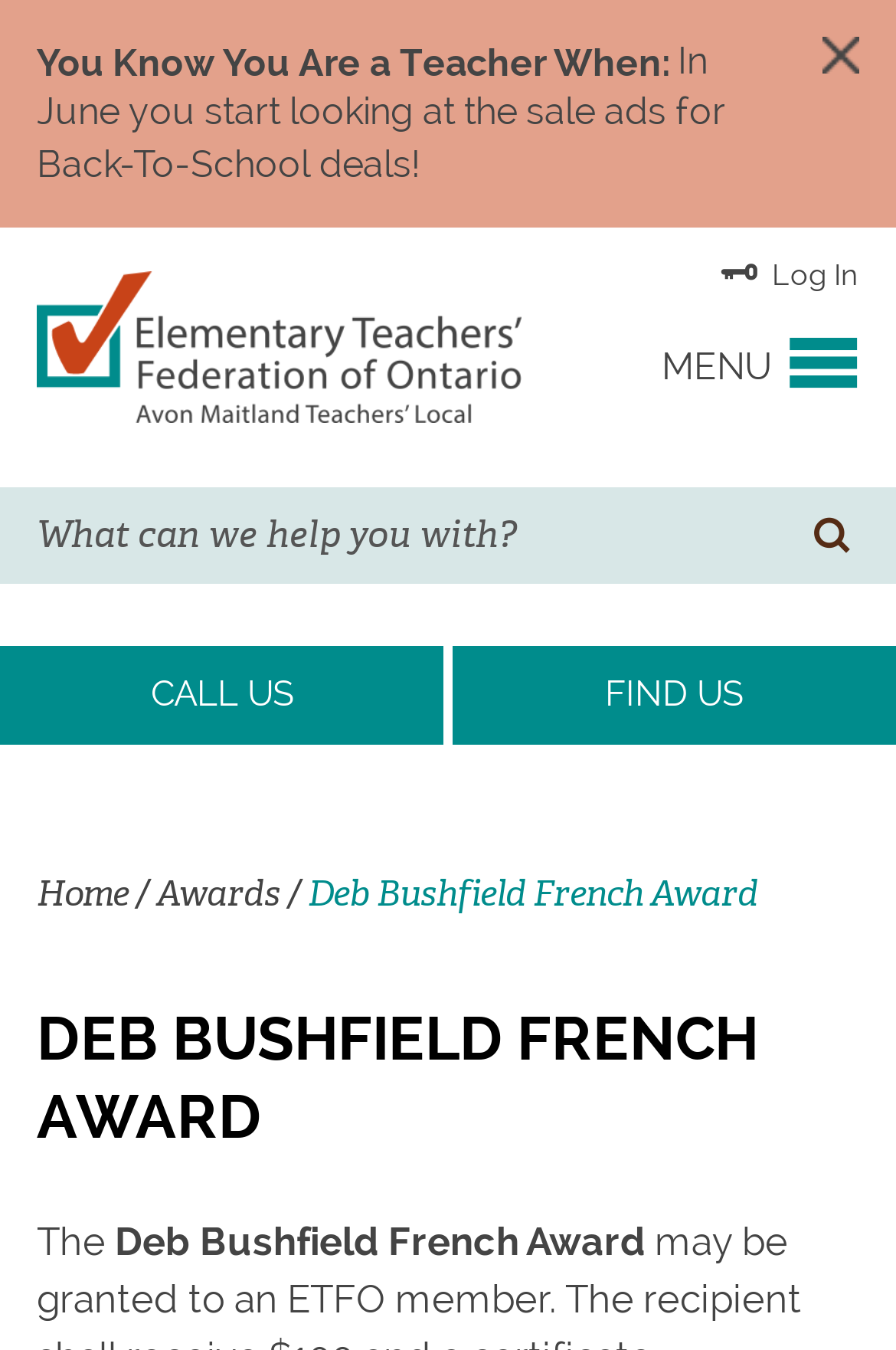Locate the bounding box coordinates of the element to click to perform the following action: 'search'. The coordinates should be given as four float values between 0 and 1, in the form of [left, top, right, bottom].

[0.0, 0.361, 1.0, 0.432]